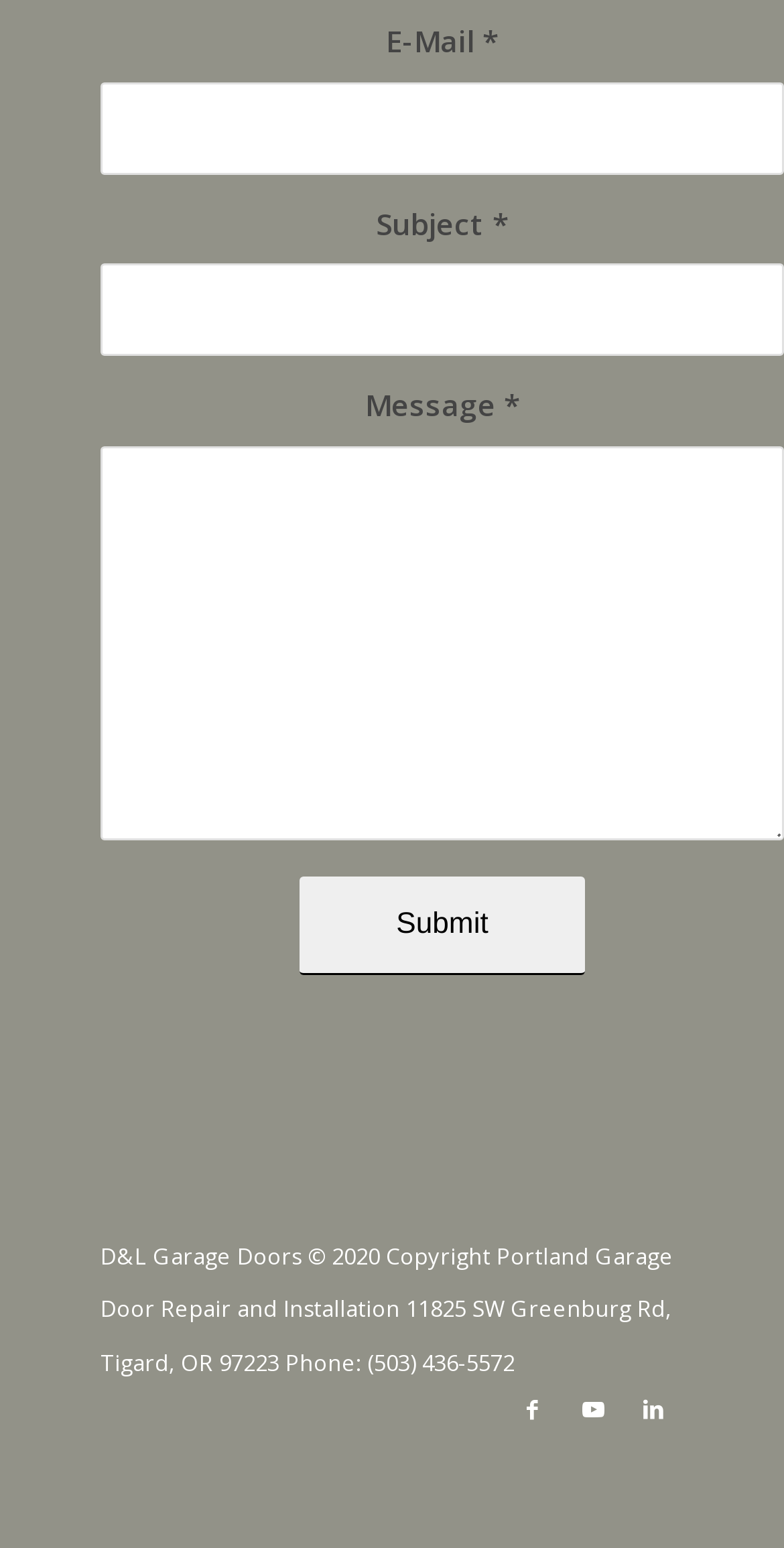Please provide the bounding box coordinate of the region that matches the element description: Youtube. Coordinates should be in the format (top-left x, top-left y, bottom-right x, bottom-right y) and all values should be between 0 and 1.

[0.718, 0.891, 0.795, 0.93]